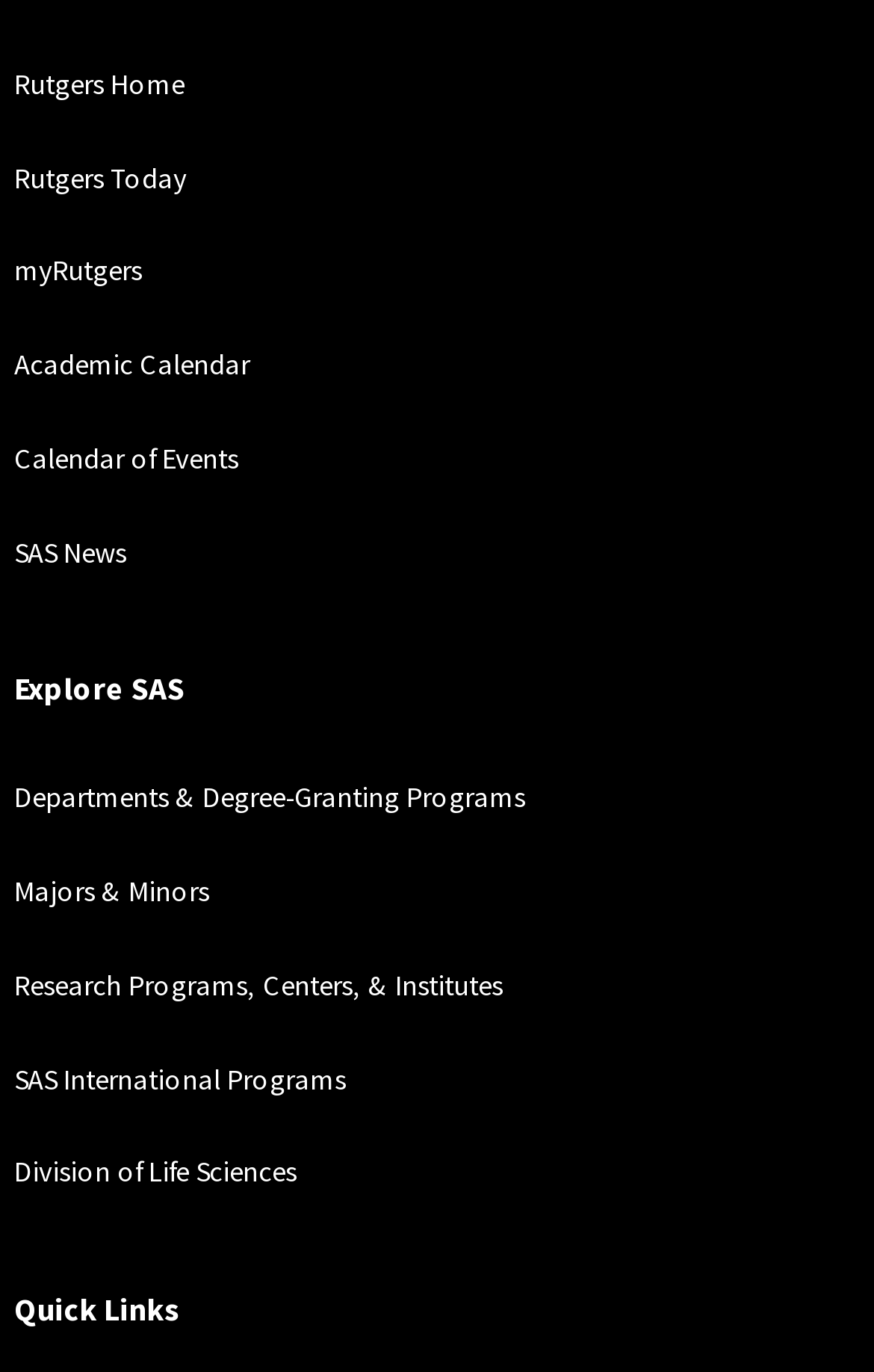Locate the bounding box coordinates of the element that should be clicked to fulfill the instruction: "visit Departments & Degree-Granting Programs".

[0.016, 0.568, 0.601, 0.594]